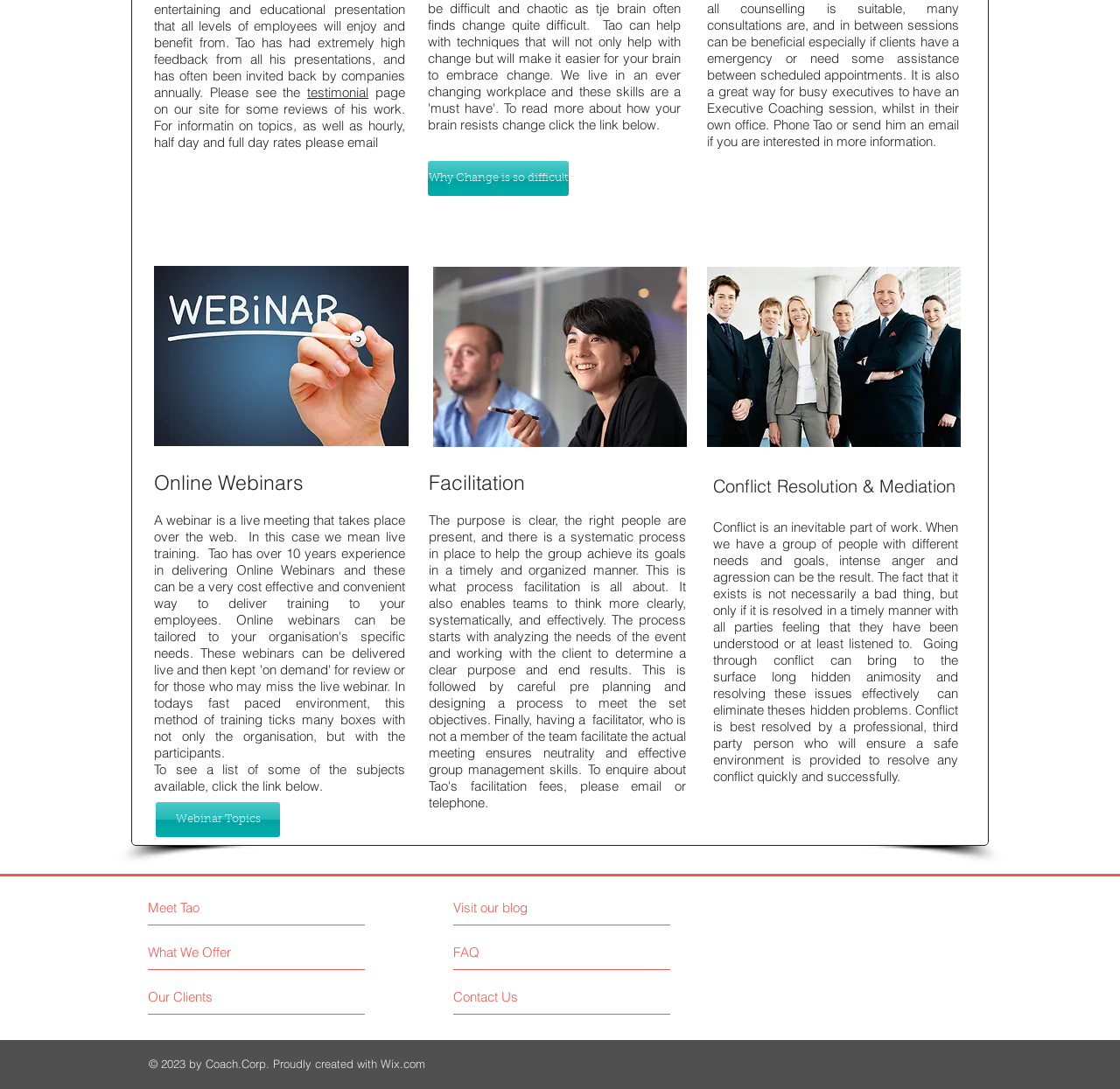Given the webpage screenshot, identify the bounding box of the UI element that matches this description: "Webinar Topics".

[0.149, 0.74, 0.222, 0.769]